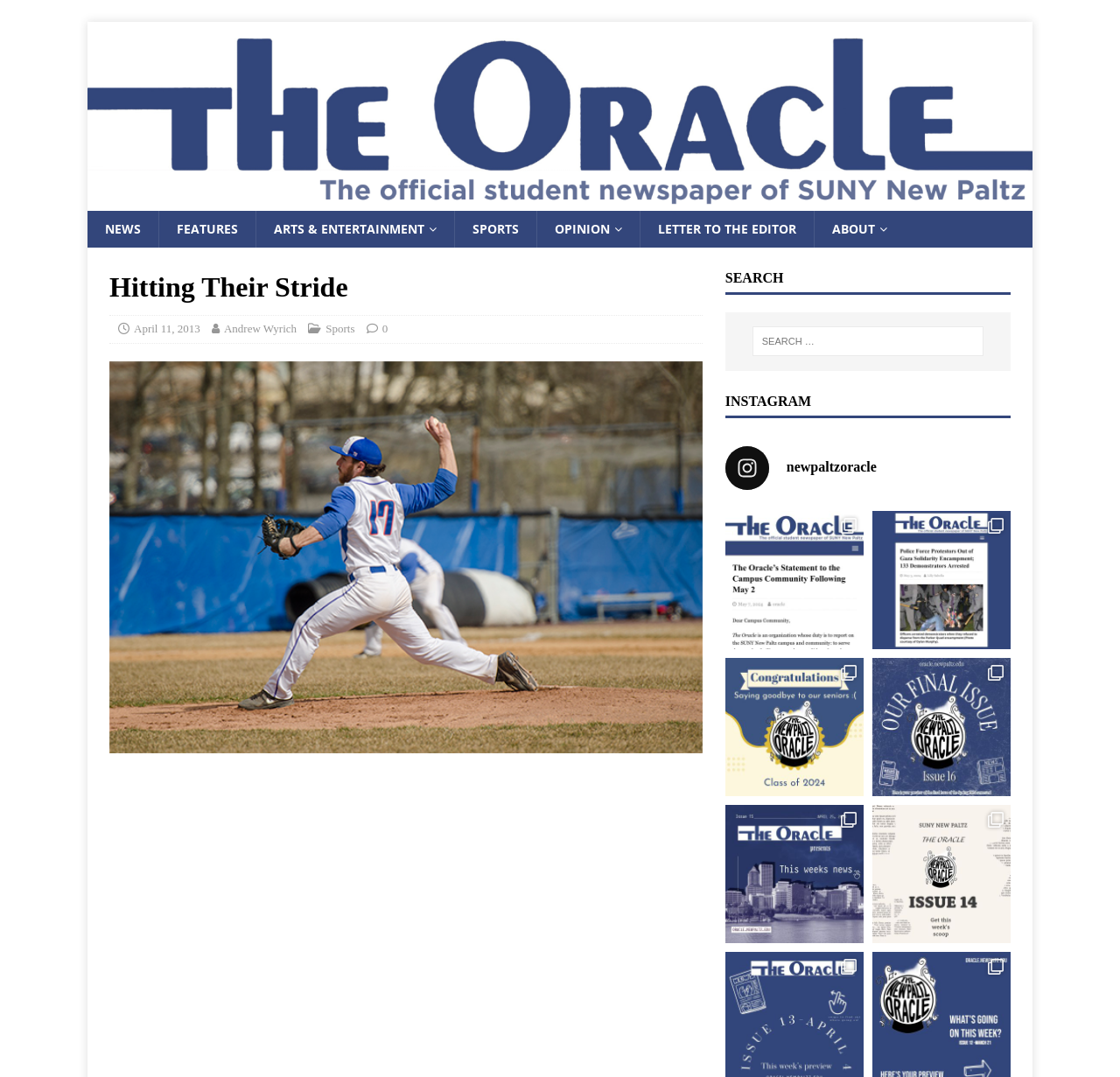Find the bounding box coordinates of the area that needs to be clicked in order to achieve the following instruction: "Read the full statement about amnesty". The coordinates should be specified as four float numbers between 0 and 1, i.e., [left, top, right, bottom].

[0.647, 0.474, 0.771, 0.602]